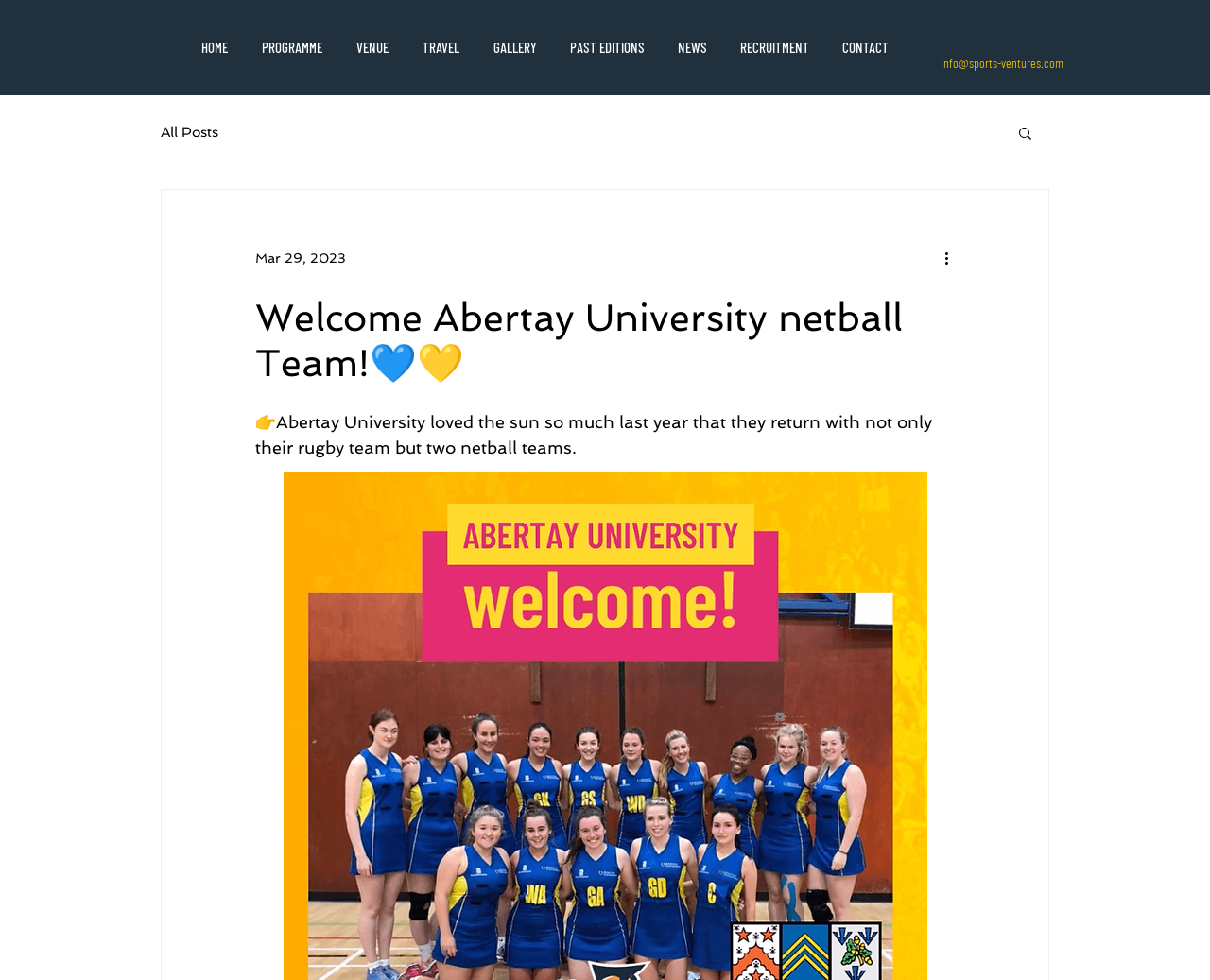Find the bounding box coordinates of the clickable region needed to perform the following instruction: "Click on Facebook". The coordinates should be provided as four float numbers between 0 and 1, i.e., [left, top, right, bottom].

[0.841, 0.031, 0.86, 0.054]